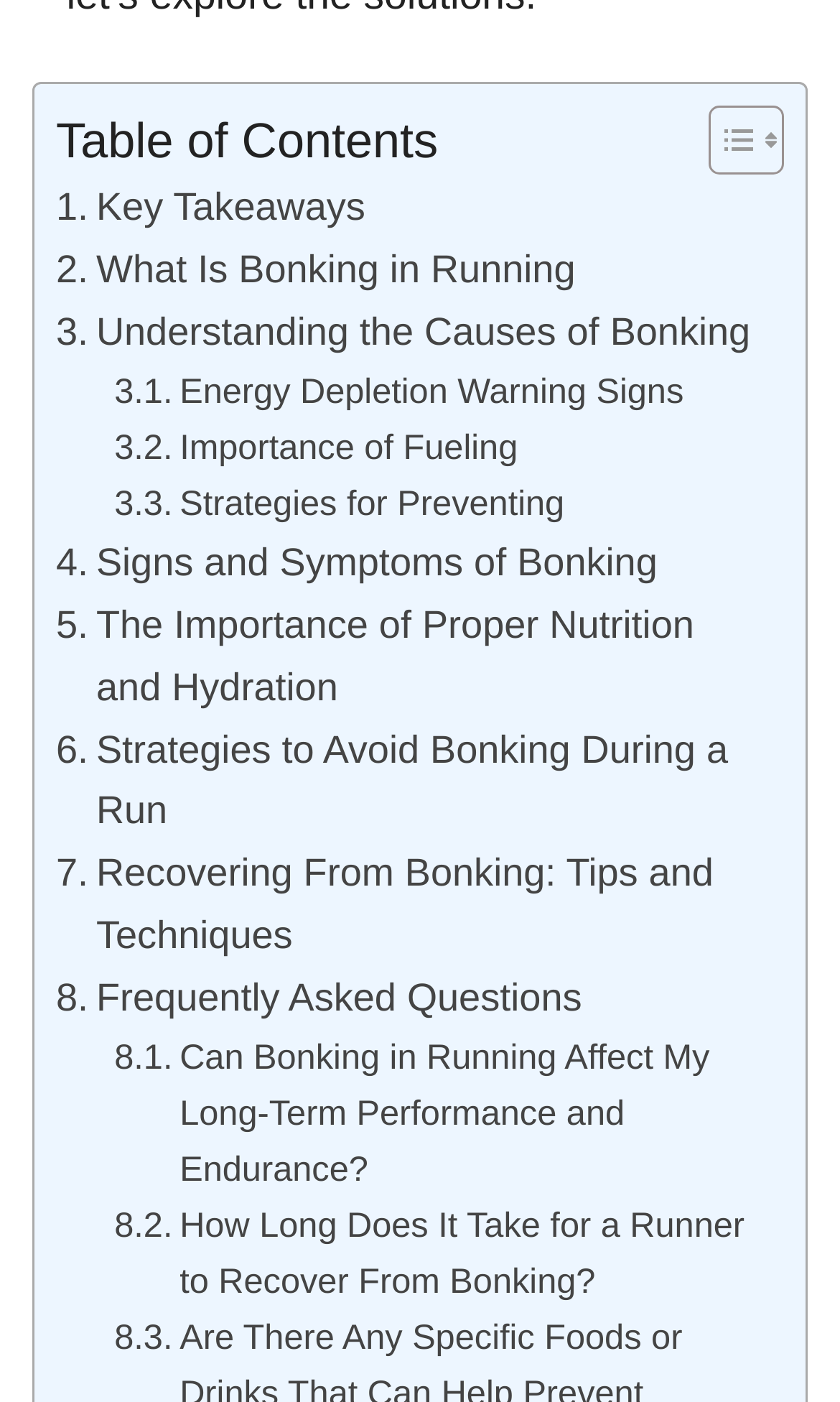Specify the bounding box coordinates for the region that must be clicked to perform the given instruction: "View location on map".

None